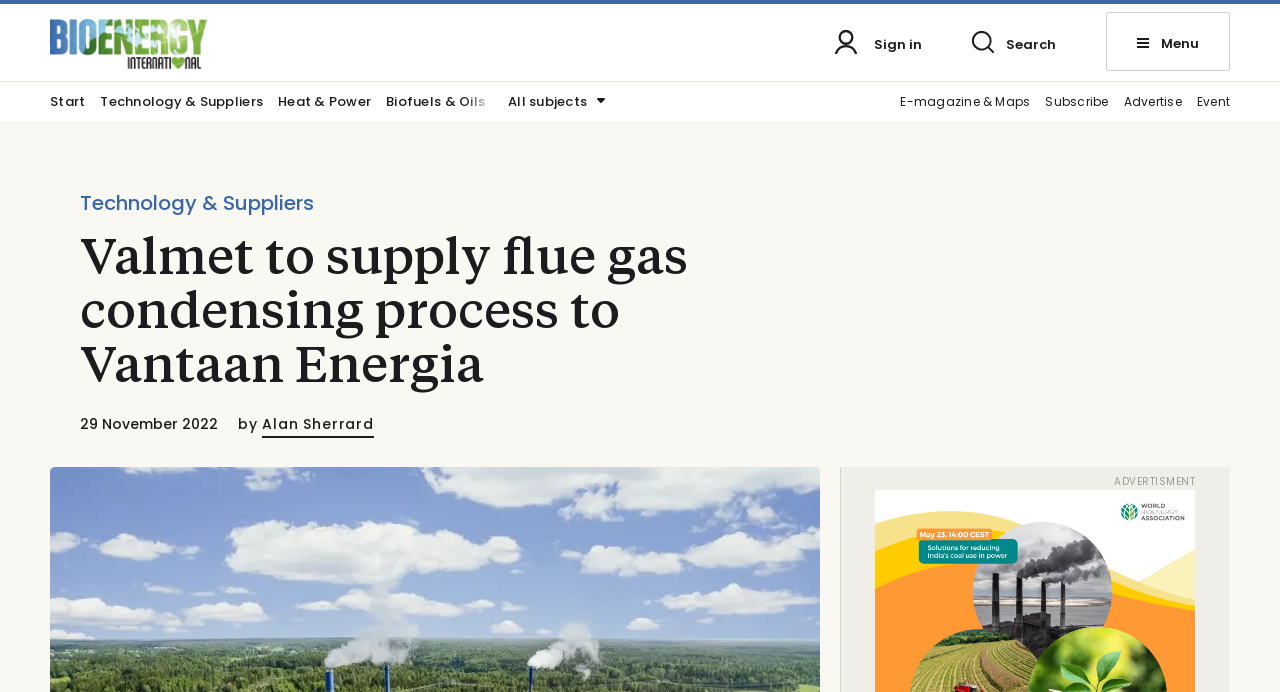Please identify the bounding box coordinates of the element that needs to be clicked to perform the following instruction: "Sign in to the website".

[0.652, 0.043, 0.72, 0.092]